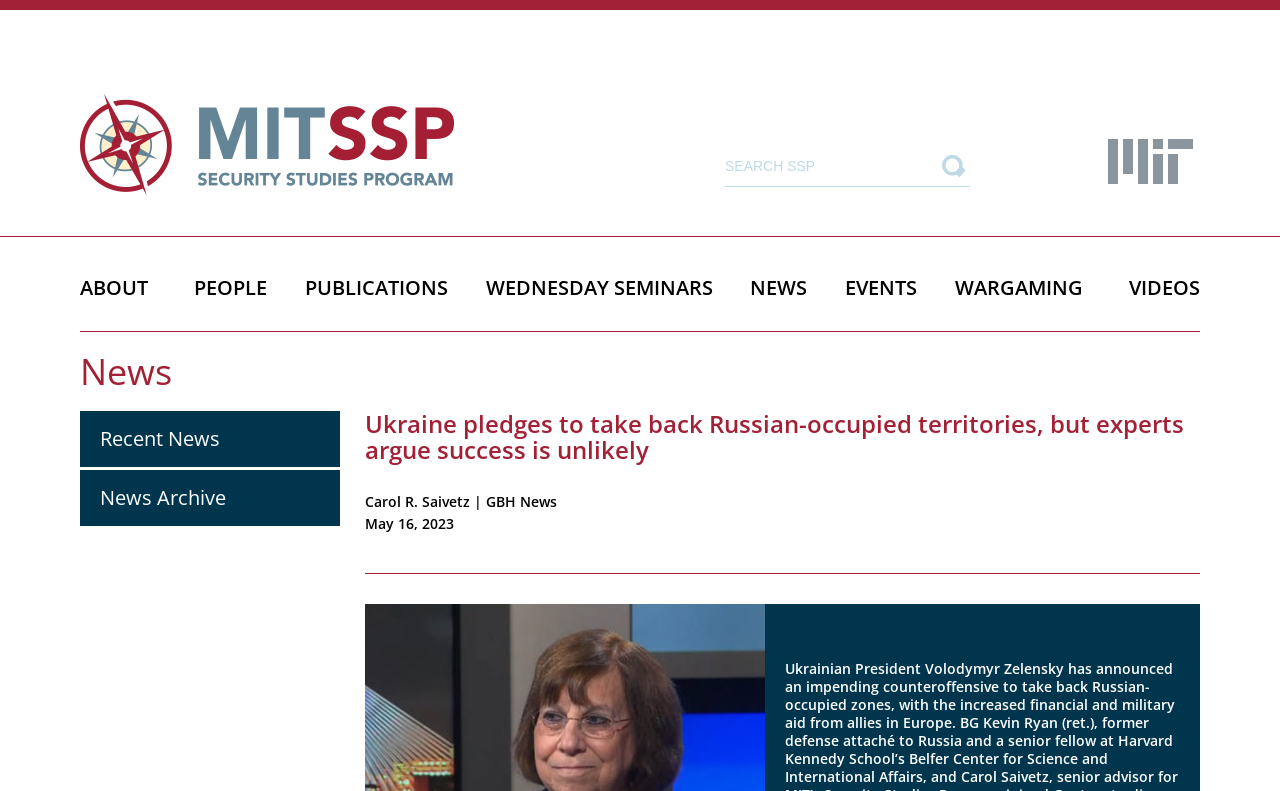Write an exhaustive caption that covers the webpage's main aspects.

The webpage is about the MIT Security Studies Program (SSP) and features a news article titled "Ukraine pledges to take back Russian-occupied territories, but experts argue success is unlikely" dated May 16, 2023. 

At the top left, there is a link to the MIT Security Studies Program, accompanied by an image of the program's logo. On the top right, there is a link to the MIT logo, also accompanied by an image. 

Below these logos, there is a search bar with a text box and a search button. The search bar is centered at the top of the page. 

The main navigation menu is located below the search bar, with links to various sections such as "ABOUT", "PEOPLE", "PUBLICATIONS", "WEDNESDAY SEMINARS", "NEWS", "EVENTS", "WARGAMING", and "VIDEOS". 

The news article is situated below the navigation menu, with a title, author "Carol R. Saivetz | GBH News", and a publication date. There are also links to "News" and "Recent News" on the left side of the article, and a link to "News Archive" below them.